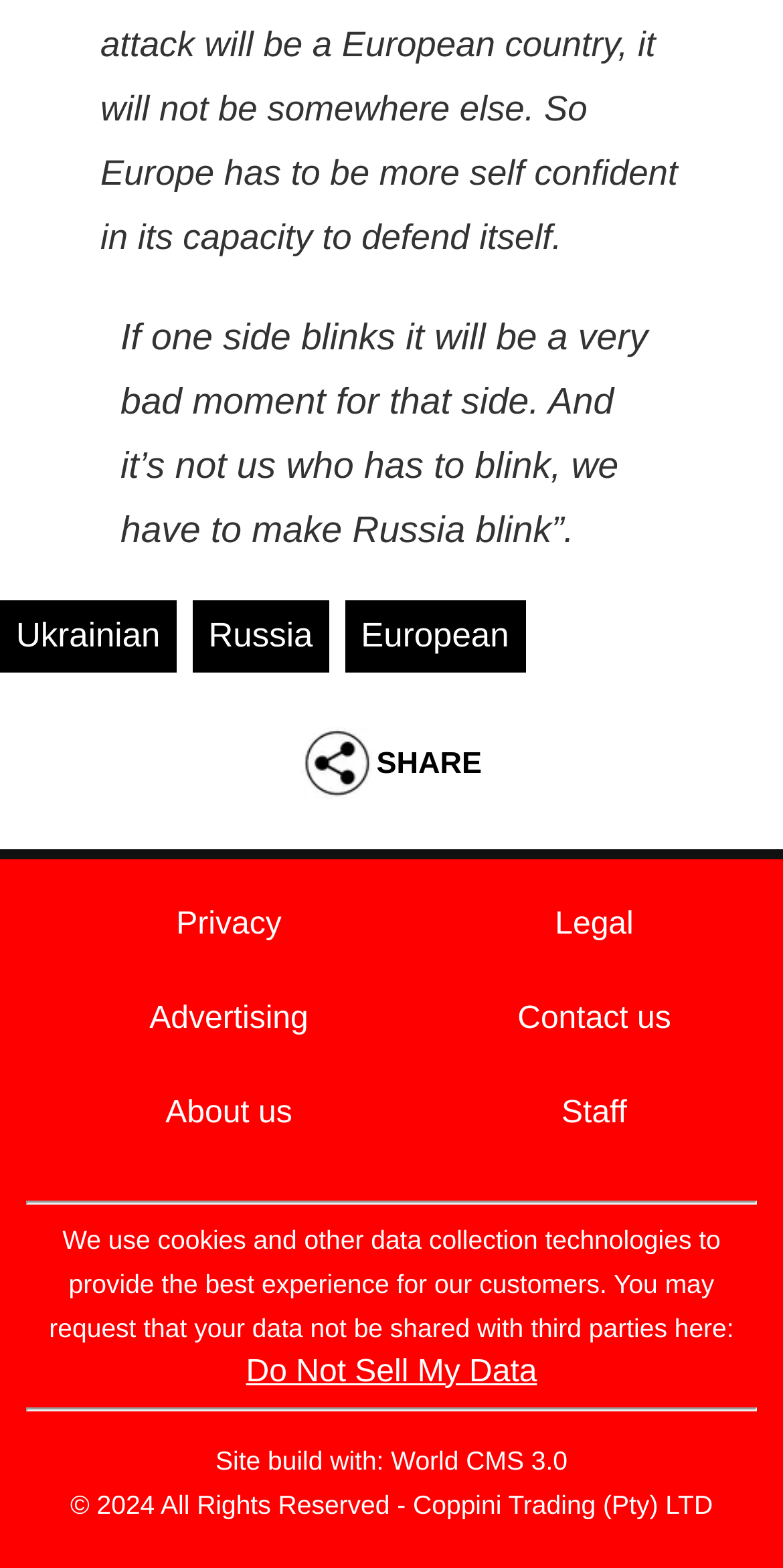Who owns the copyright of the website?
Using the image as a reference, give a one-word or short phrase answer.

Coppini Trading (Pty) LTD